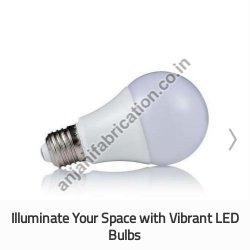Thoroughly describe the content and context of the image.

The image features a modern LED light bulb, prominently displayed against a white background. The bulb's sleek design showcases a classic shape with a rounded top and an E27 base, emphasizing its versatility for various lighting needs. Below the image, the text reads "Illuminate Your Space with Vibrant LED Bulbs," suggesting a focus on enhancing home or office environments with energy-efficient lighting solutions. This caption highlights the benefits of using LED technology, known for its brightness and longevity, promising a lively and inviting ambiance for any setting.